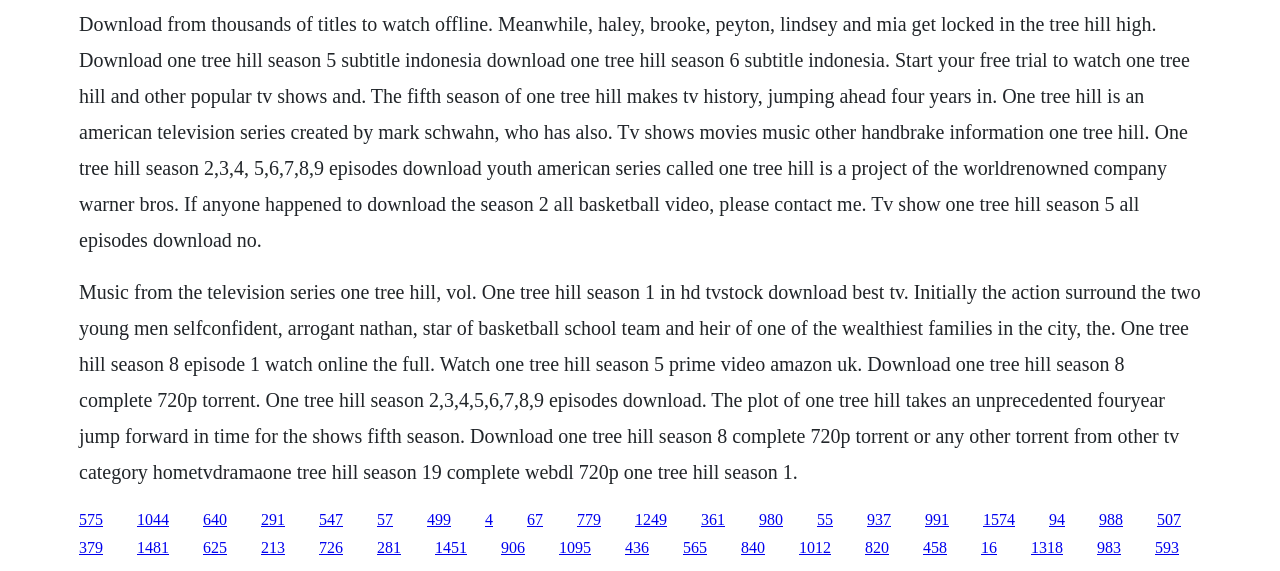Please identify the coordinates of the bounding box for the clickable region that will accomplish this instruction: "Click the link to download One Tree Hill Season 2,3,4,5,6,7,8,9 episodes".

[0.159, 0.894, 0.177, 0.924]